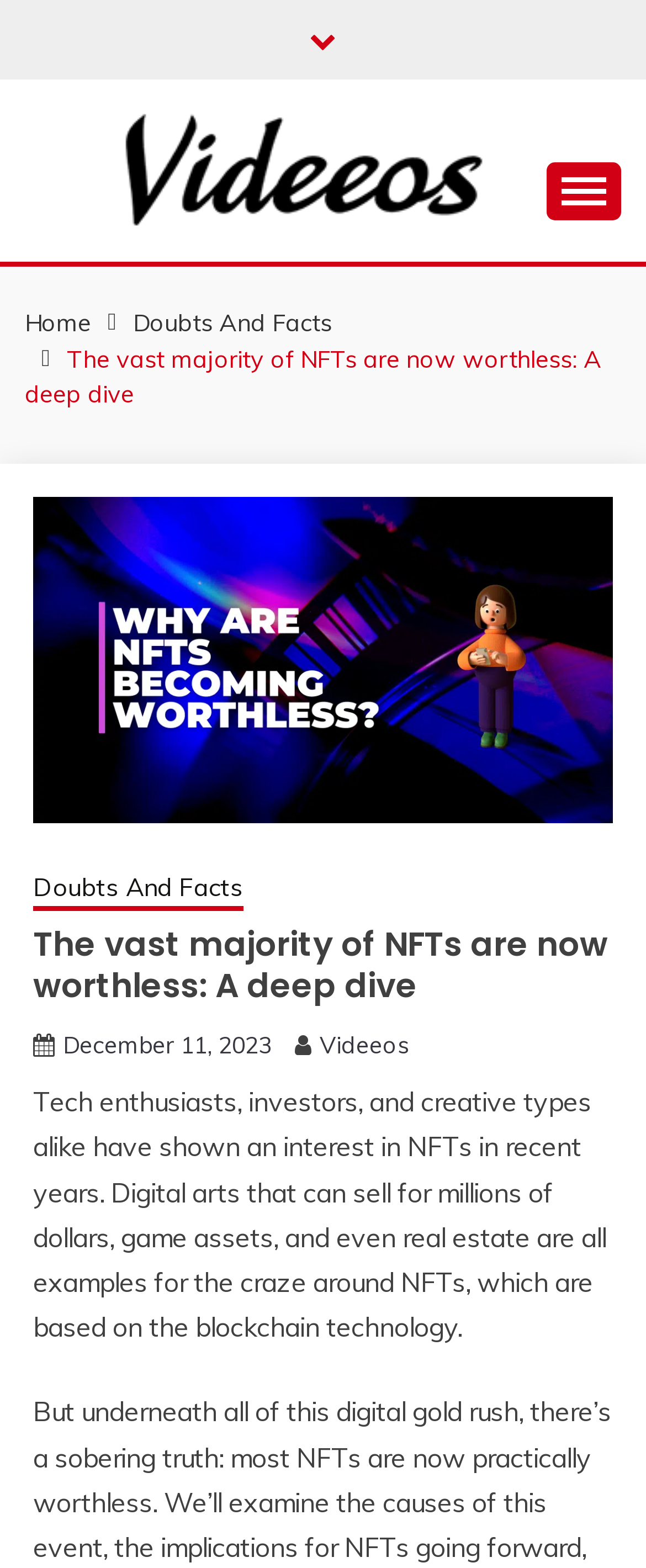Identify the coordinates of the bounding box for the element that must be clicked to accomplish the instruction: "Click on the Videeos logo".

[0.162, 0.072, 0.838, 0.146]